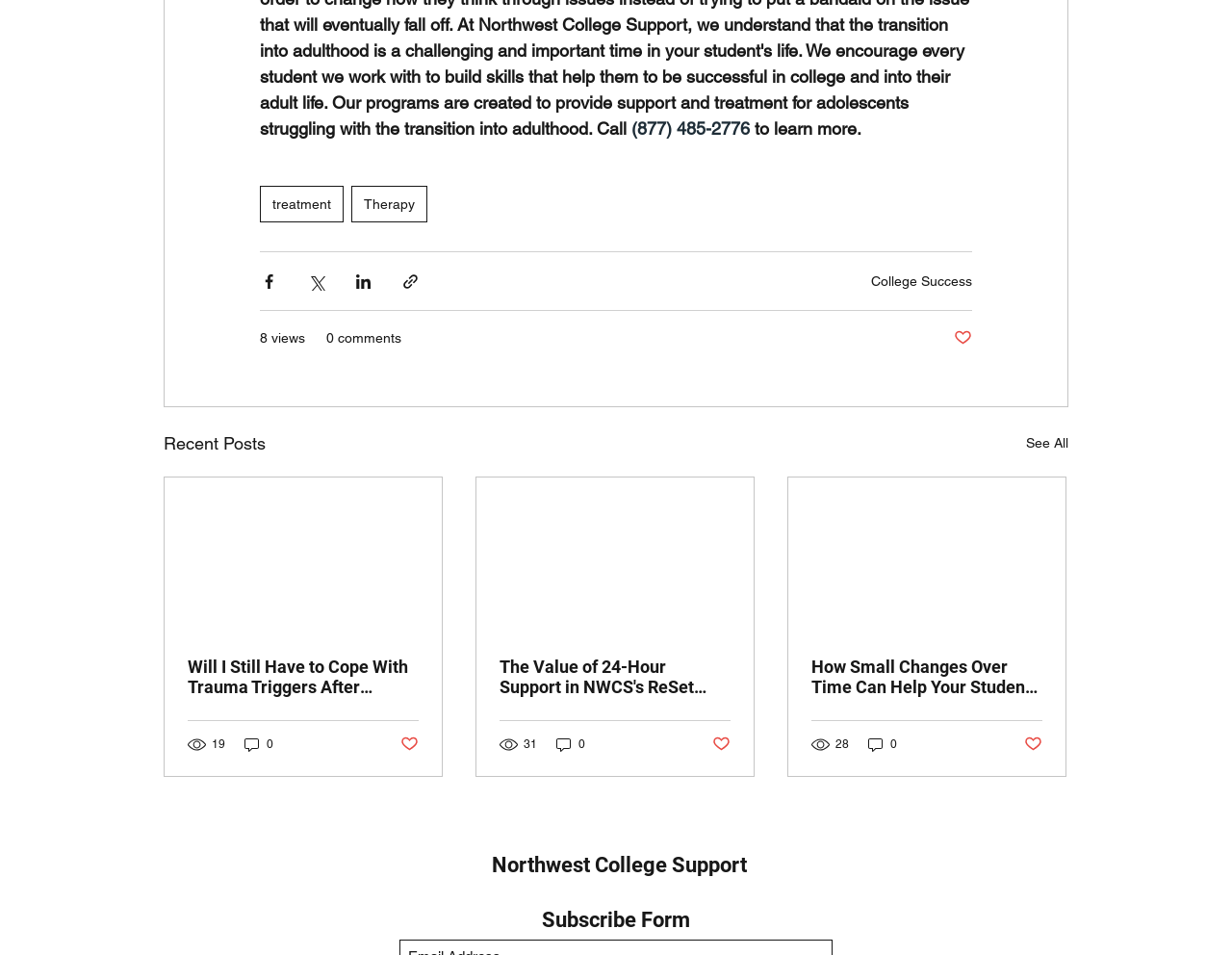Please identify the bounding box coordinates of the element's region that should be clicked to execute the following instruction: "Subscribe to Northwest College Support". The bounding box coordinates must be four float numbers between 0 and 1, i.e., [left, top, right, bottom].

[0.399, 0.893, 0.606, 0.919]